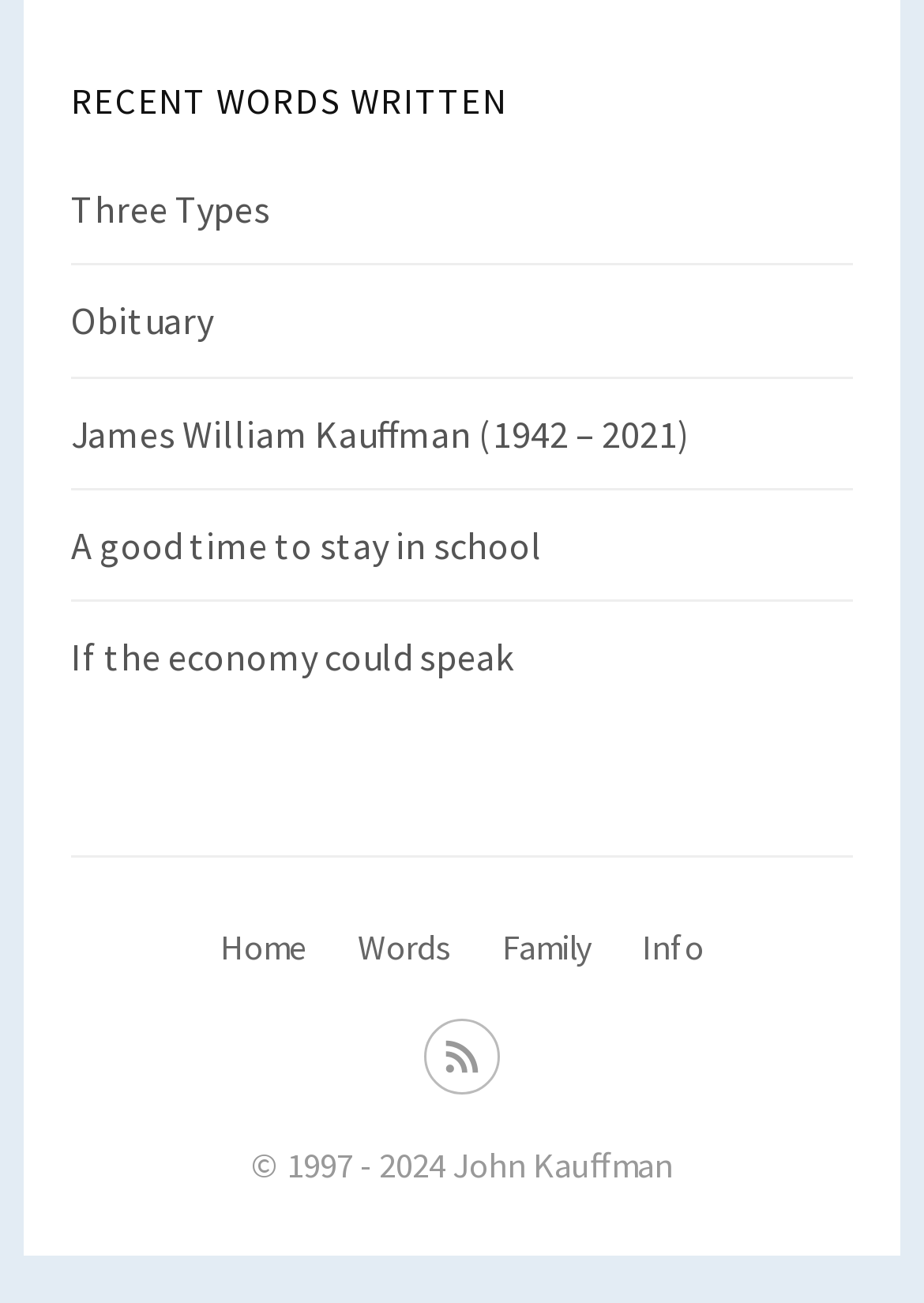Highlight the bounding box coordinates of the element you need to click to perform the following instruction: "Click the button to deny."

None